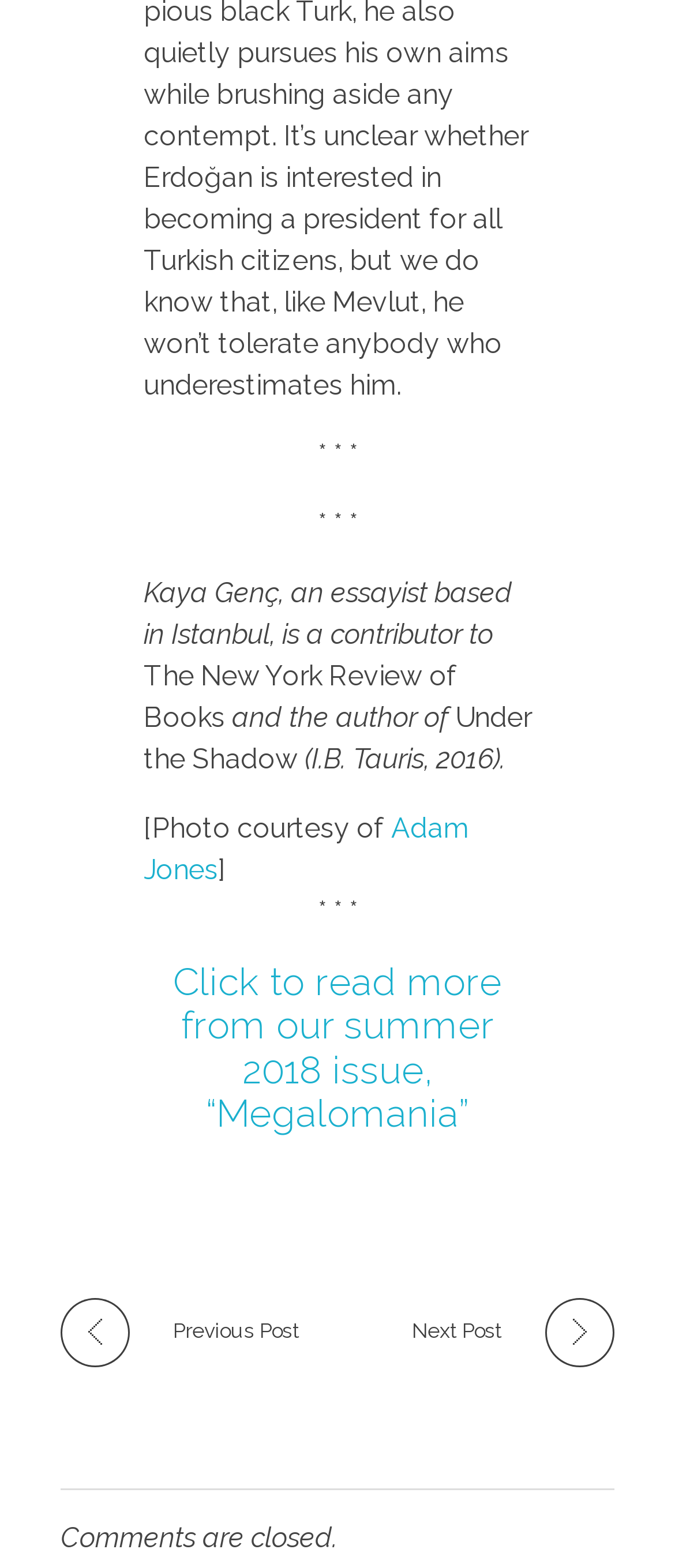Based on the element description Adam Jones, identify the bounding box of the UI element in the given webpage screenshot. The coordinates should be in the format (top-left x, top-left y, bottom-right x, bottom-right y) and must be between 0 and 1.

[0.213, 0.518, 0.695, 0.565]